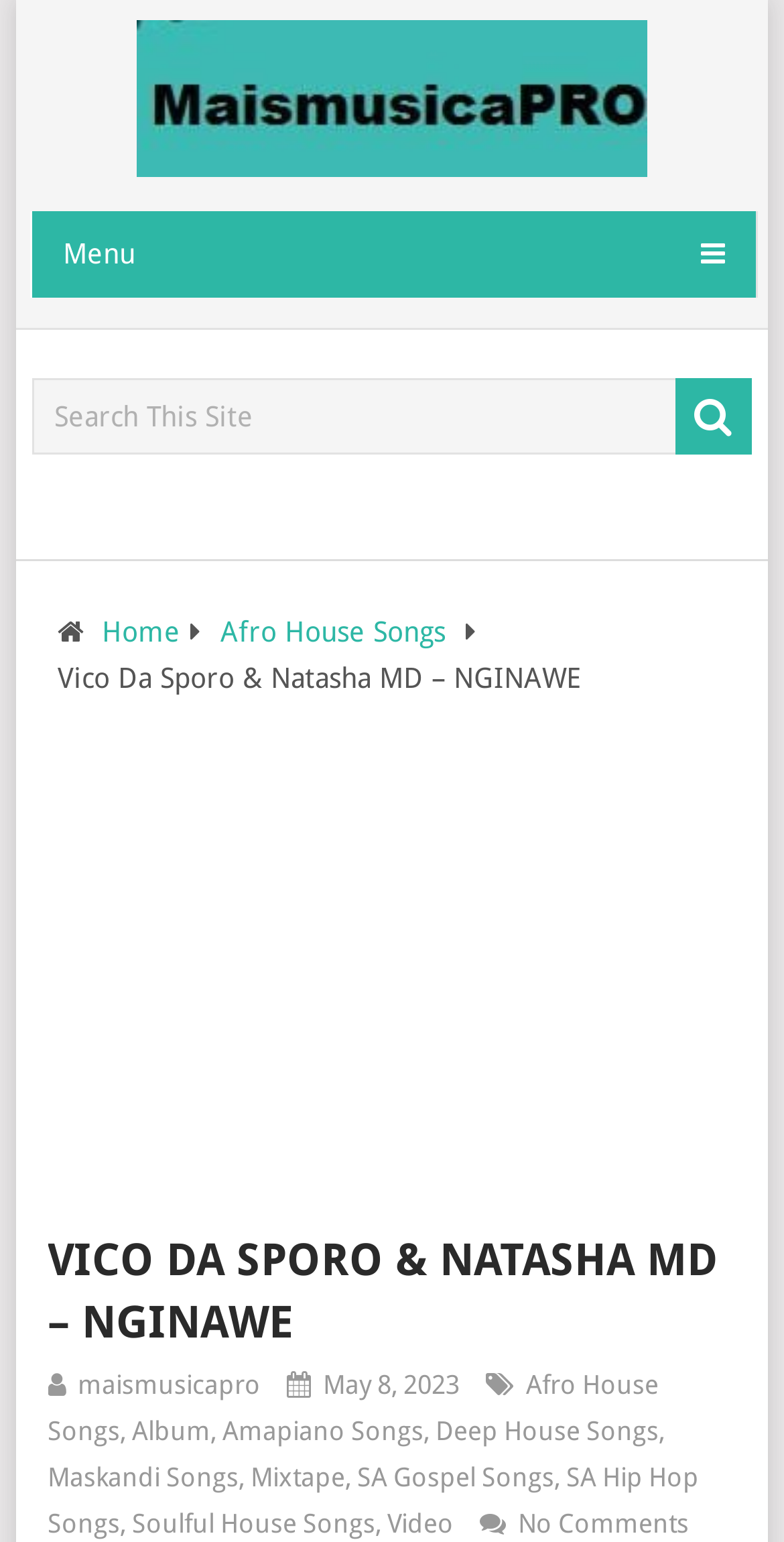Using the image as a reference, answer the following question in as much detail as possible:
What is the purpose of the searchbox?

I found the answer by looking at the searchbox element that contains the text 'Search This Site', which suggests that the purpose of the searchbox is to search within the website.